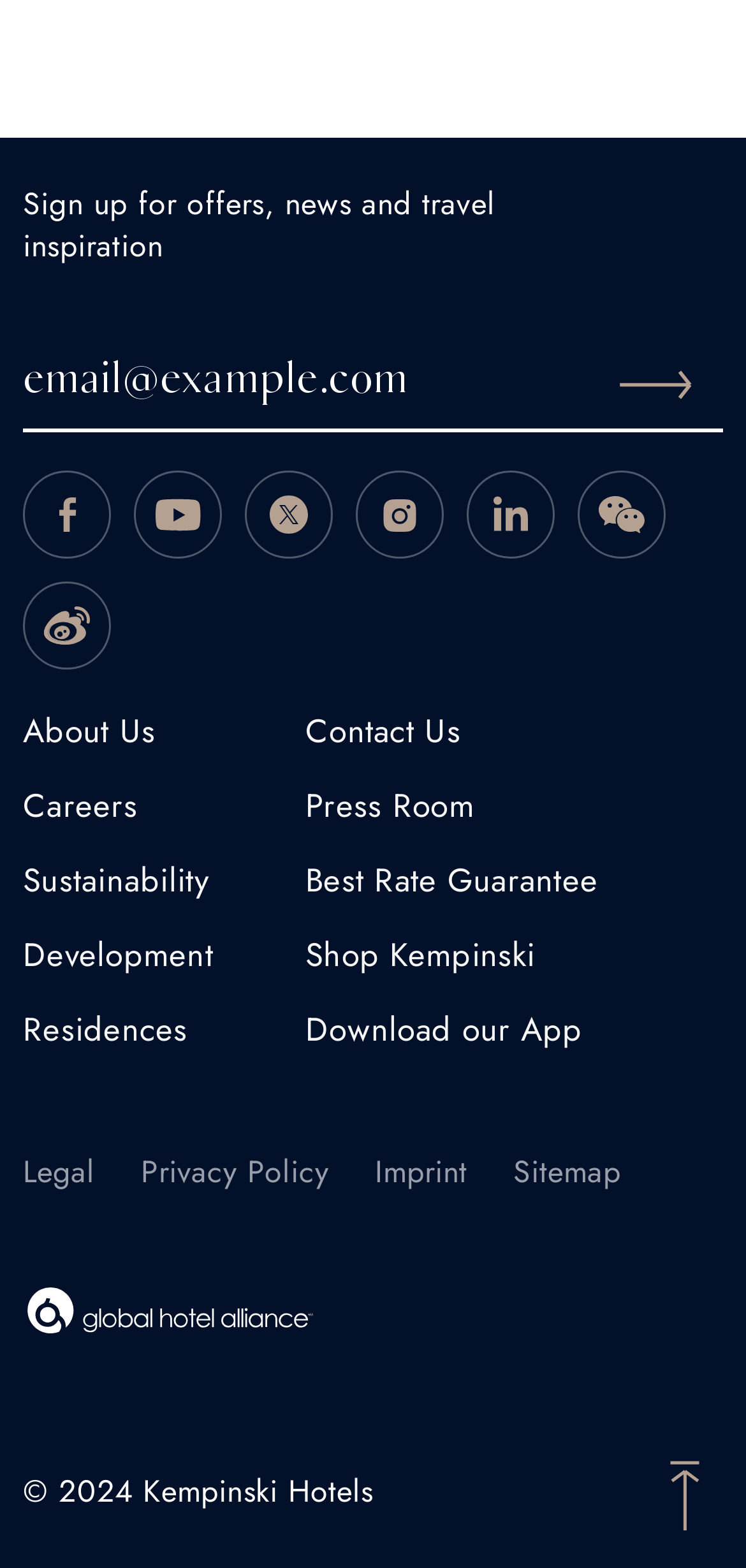Please reply to the following question with a single word or a short phrase:
What is the last link in the footer section?

Sitemap